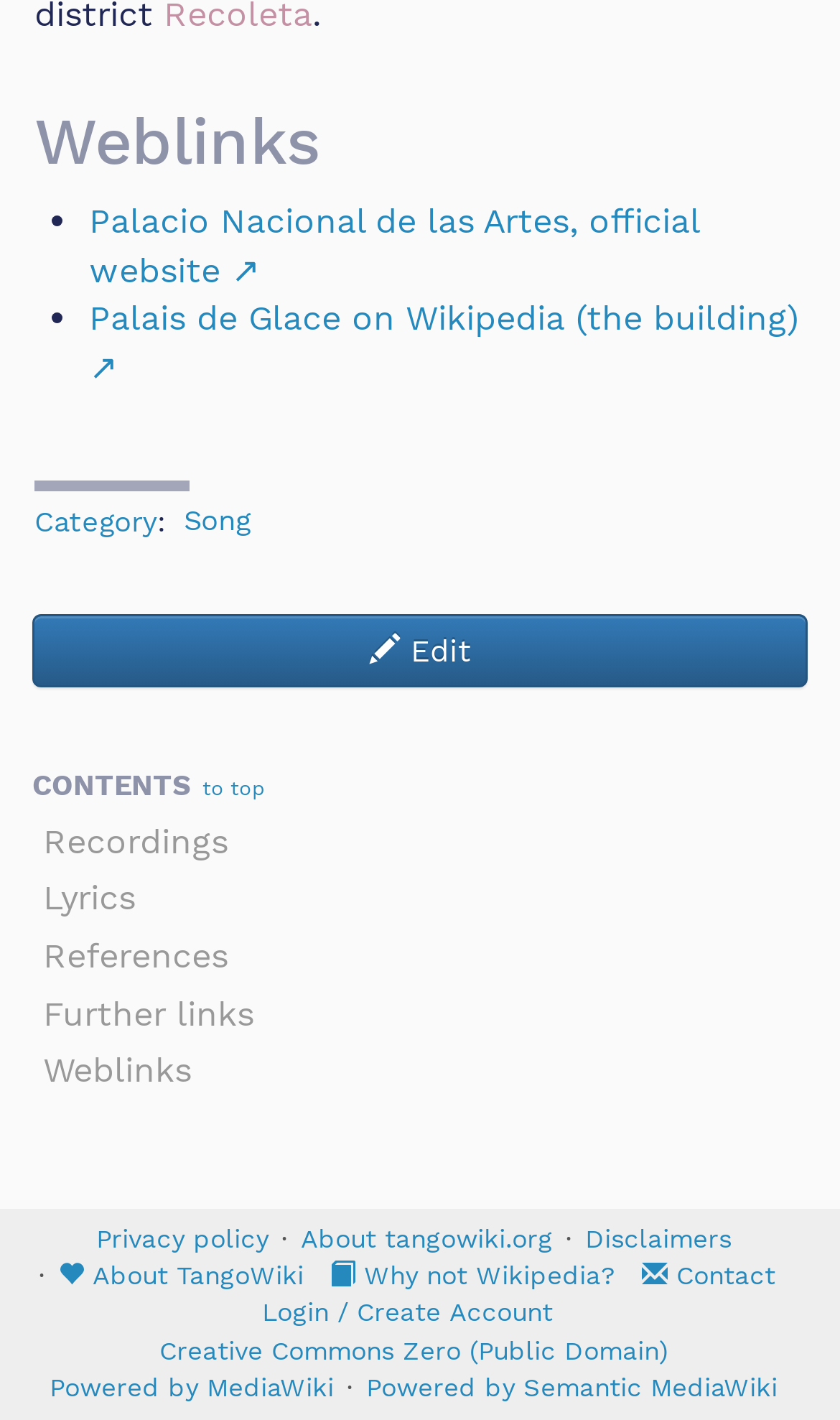How many links are in the footer section?
Use the information from the image to give a detailed answer to the question.

I counted the number of links in the footer section, which are 'Privacy policy', 'About tangowiki.org', 'Disclaimers', 'About TangoWiki', 'Why not Wikipedia?', '✉ Contact', and 'Login / Create Account'.